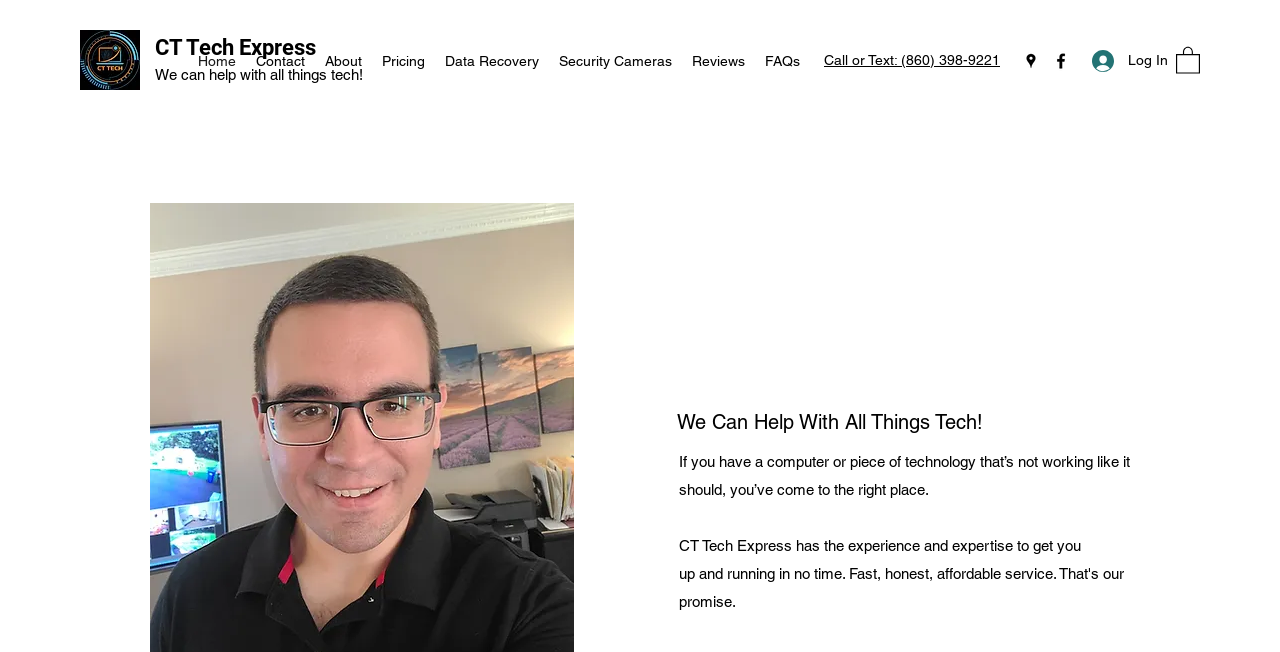What is the main service offered by CT Tech Express?
Please provide a comprehensive answer based on the contents of the image.

I inferred this by looking at the overall structure of the webpage and the text elements, which suggest that CT Tech Express is a technology services company that offers computer repair as its main service.